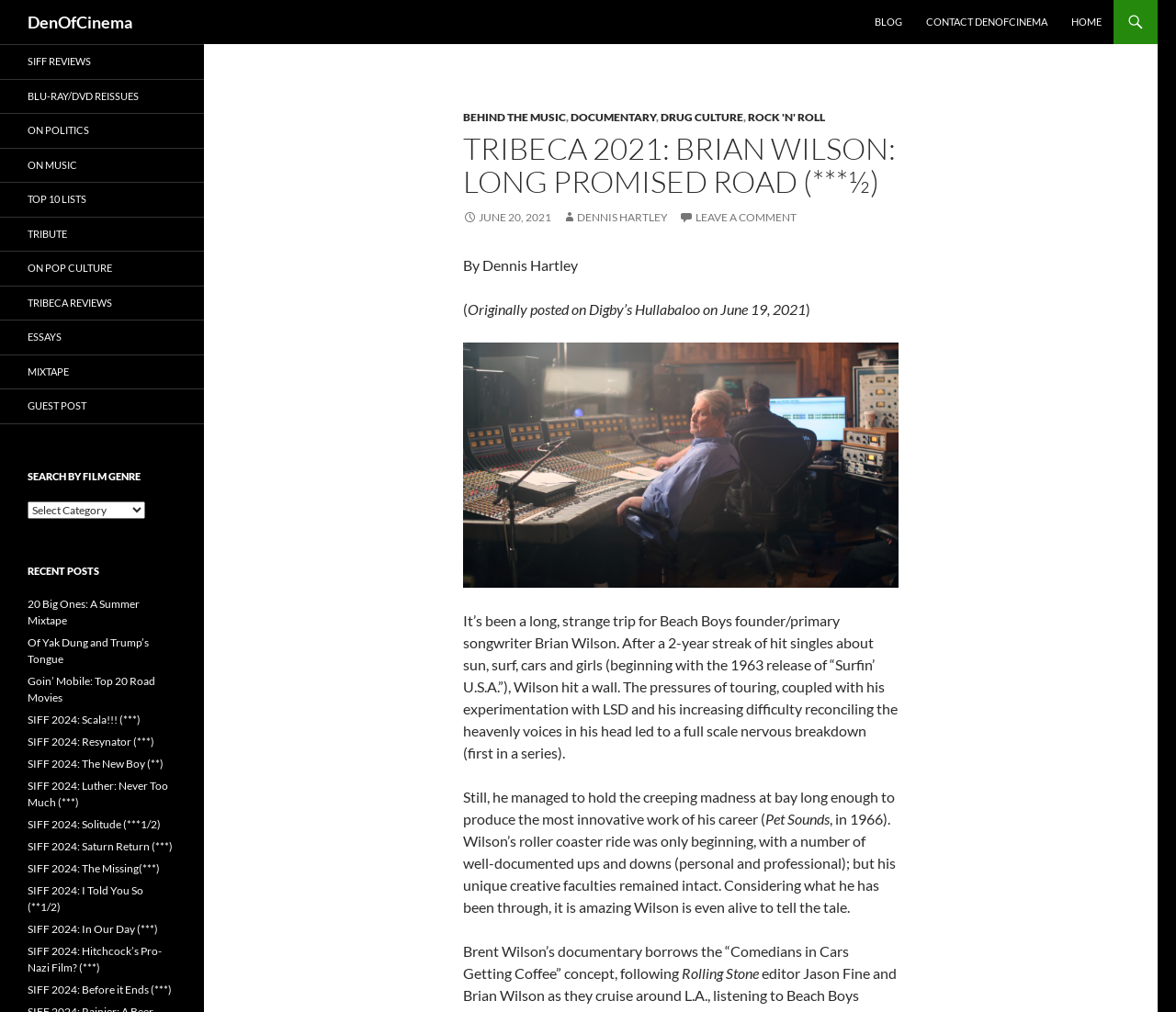What is the name of the website?
Give a detailed and exhaustive answer to the question.

The name of the website can be found at the top of the webpage, where it says 'DenOfCinema' in a heading element.